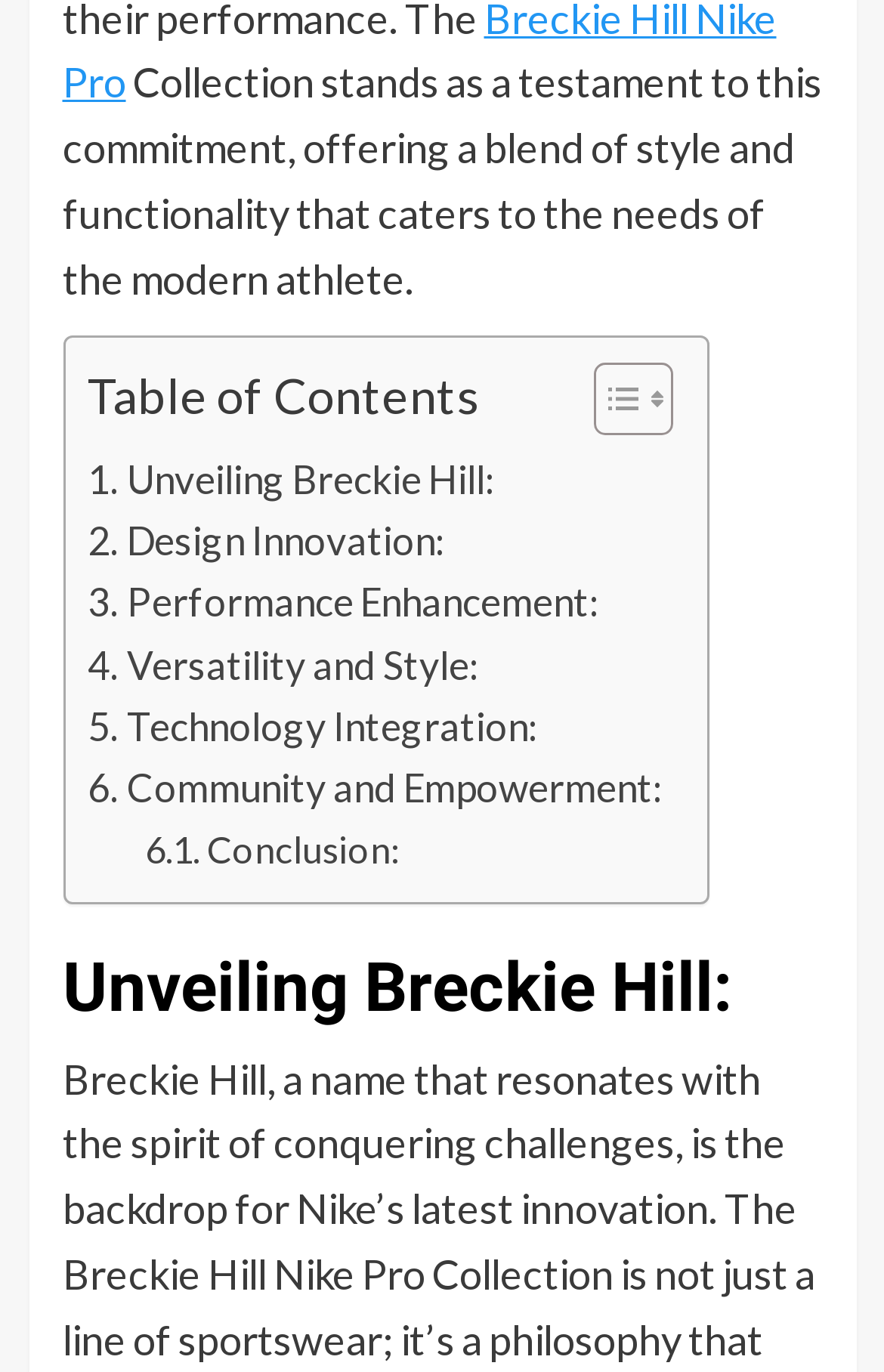How many links are there in the table of contents?
Answer the question with as much detail as you can, using the image as a reference.

The table of contents section has links with titles such as 'Design Innovation:', 'Performance Enhancement:', 'Versatility and Style:', 'Technology Integration:', and 'Community and Empowerment:', which can be counted to determine the number of links.